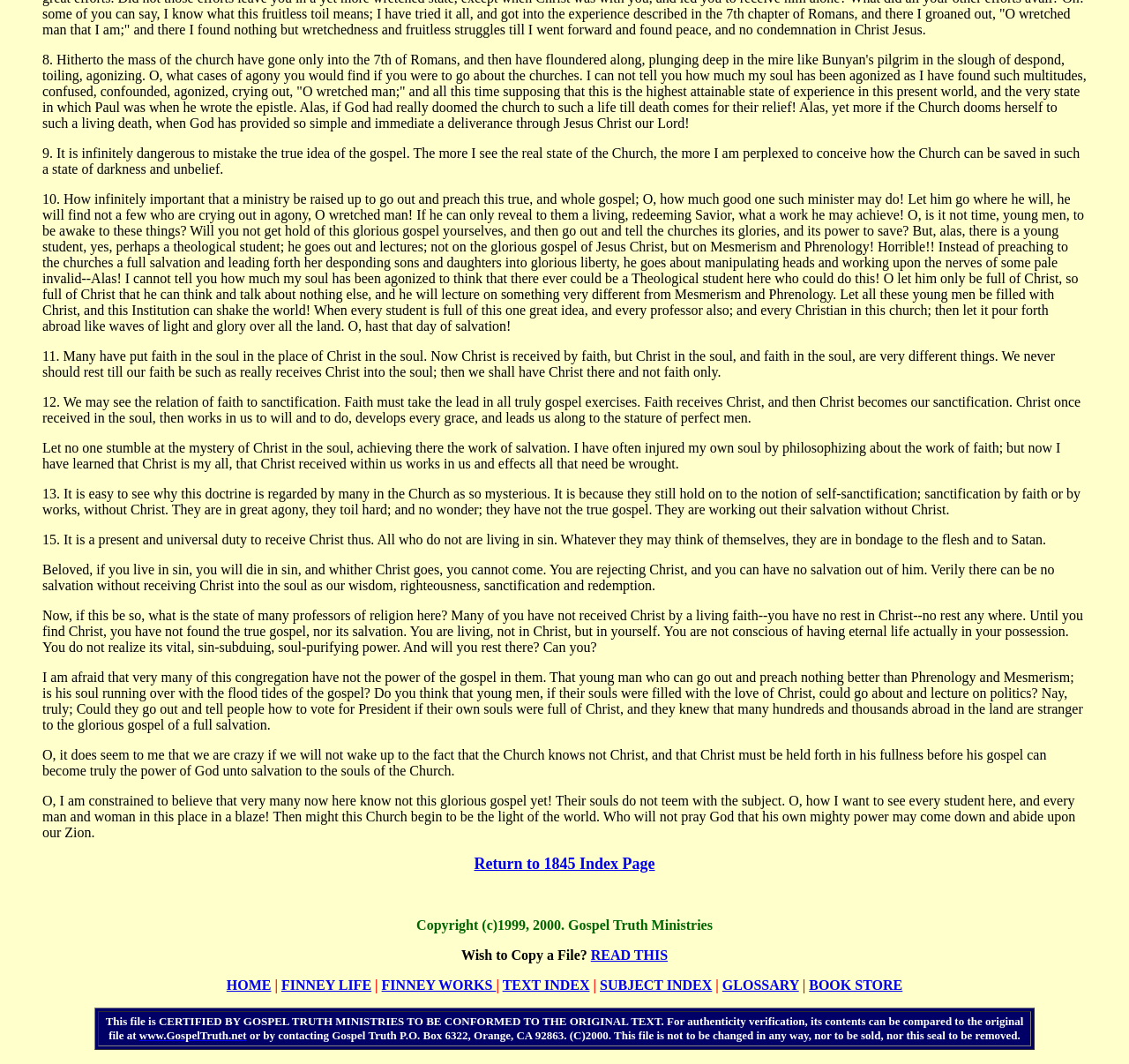Determine the bounding box coordinates for the area you should click to complete the following instruction: "Go to 'TEXT INDEX'".

[0.445, 0.919, 0.522, 0.933]